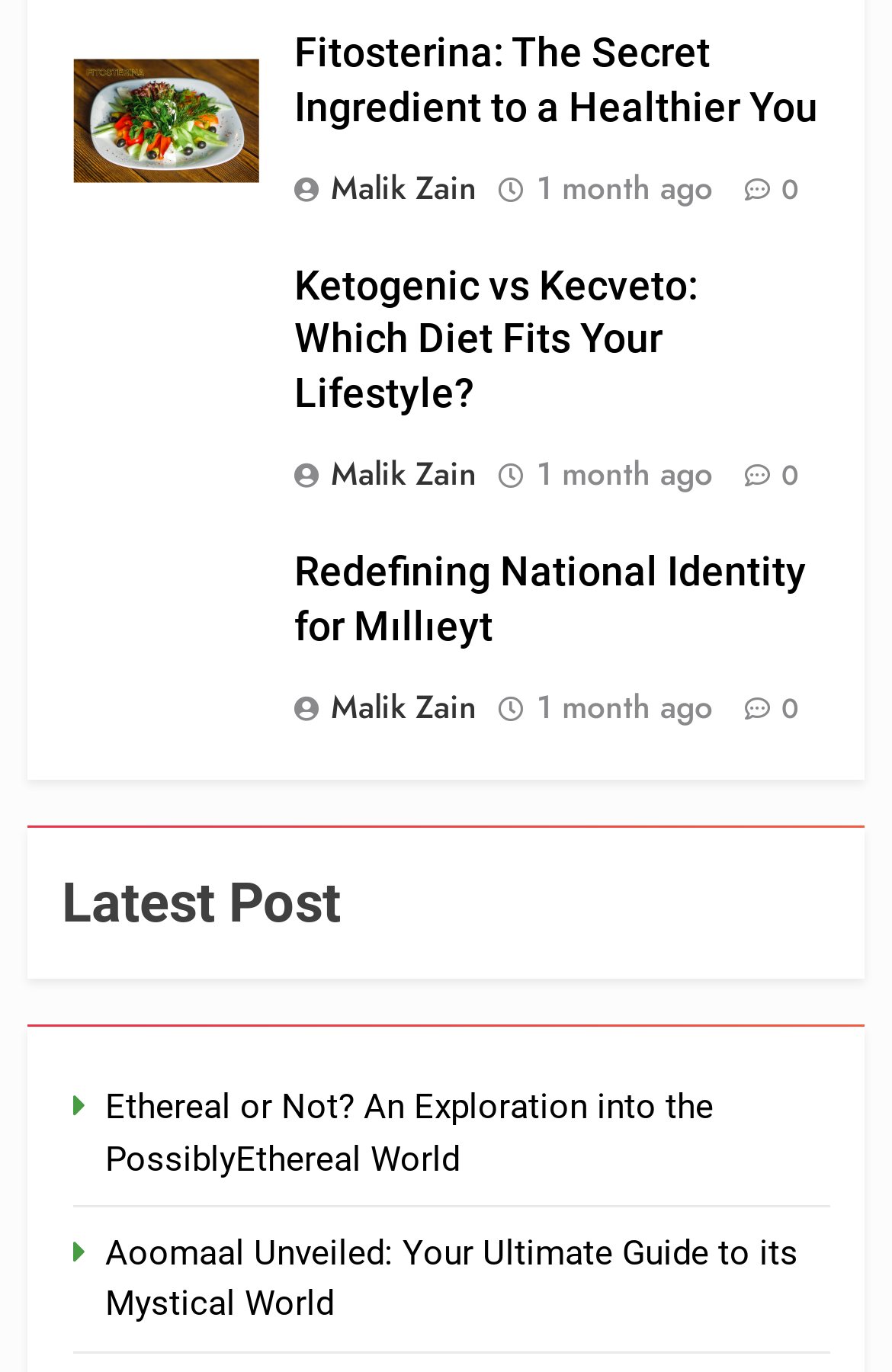Locate the bounding box coordinates of the area that needs to be clicked to fulfill the following instruction: "Learn about Soil Renaissance". The coordinates should be in the format of four float numbers between 0 and 1, namely [left, top, right, bottom].

None